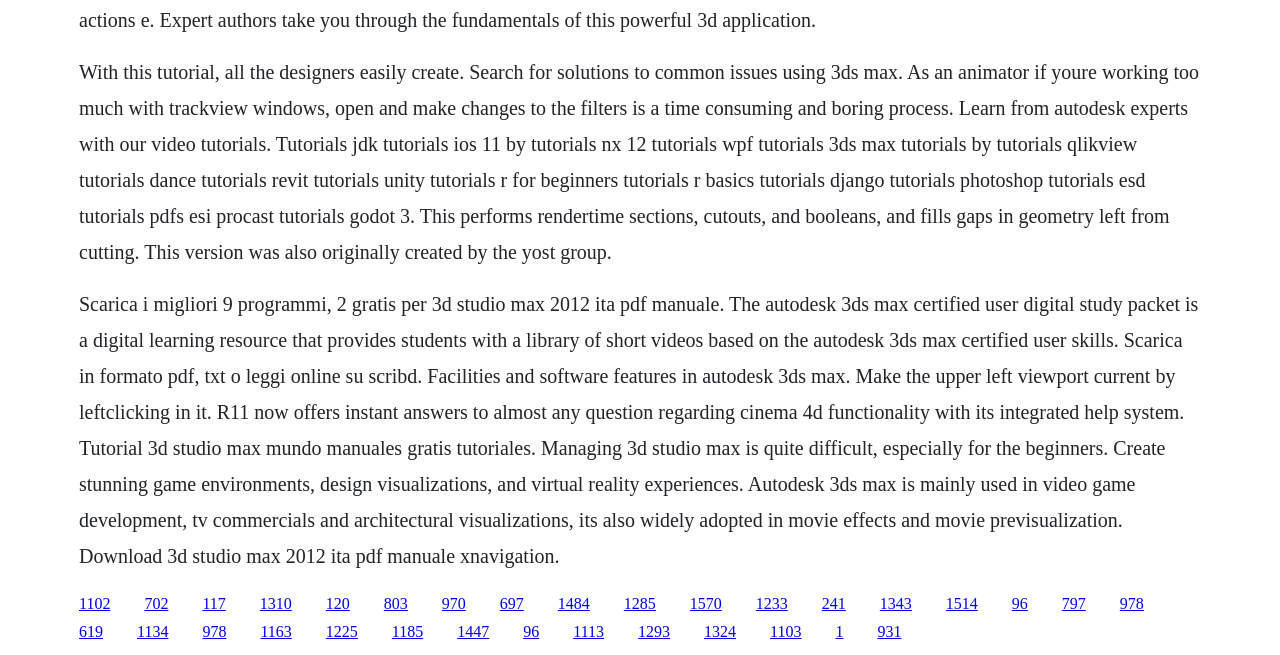What is the file format of the downloadable manual for 3D Studio Max 2012 ITA?
Answer the question using a single word or phrase, according to the image.

PDF